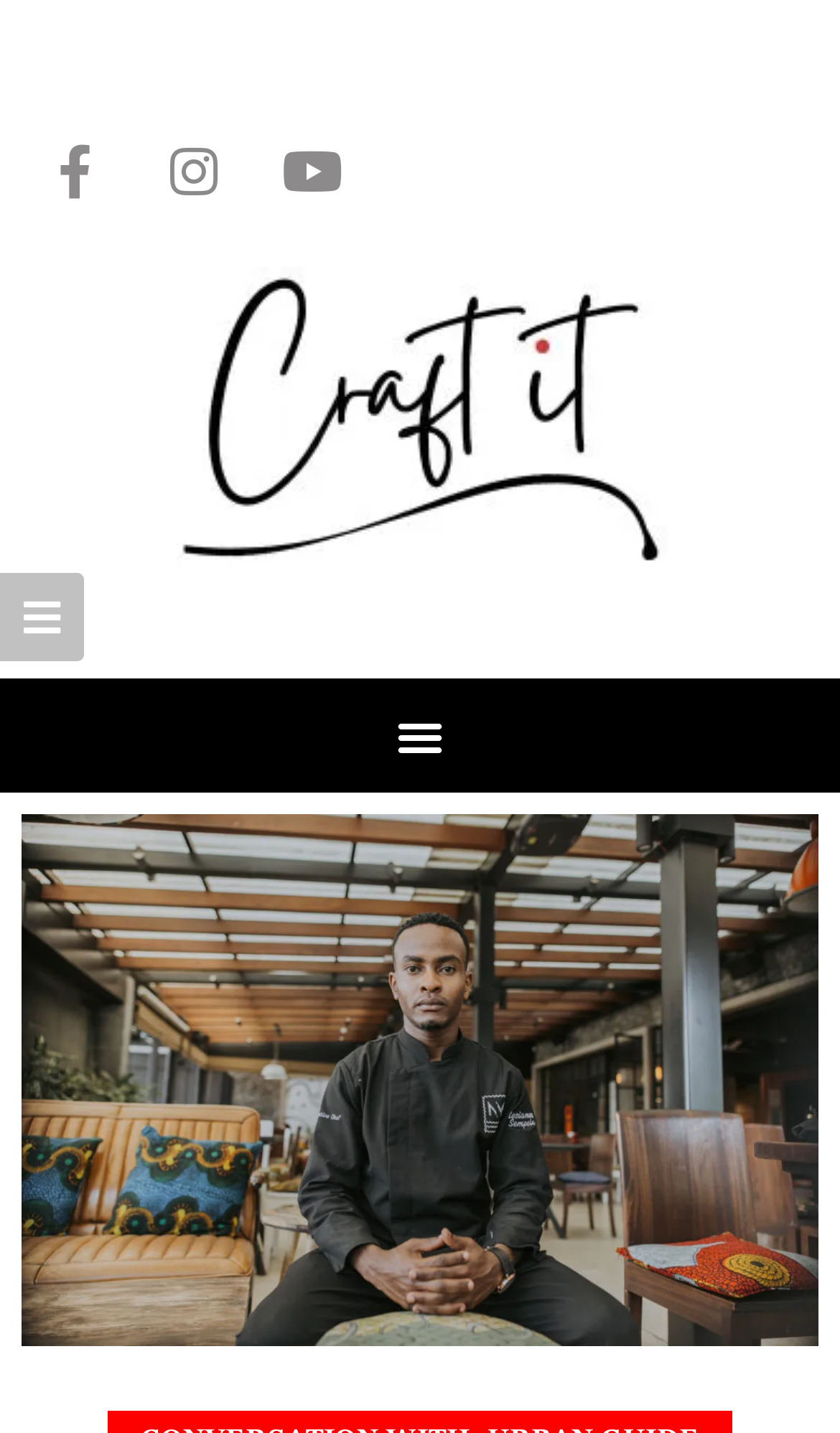Use a single word or phrase to answer the following:
Is the menu toggle button expanded?

No